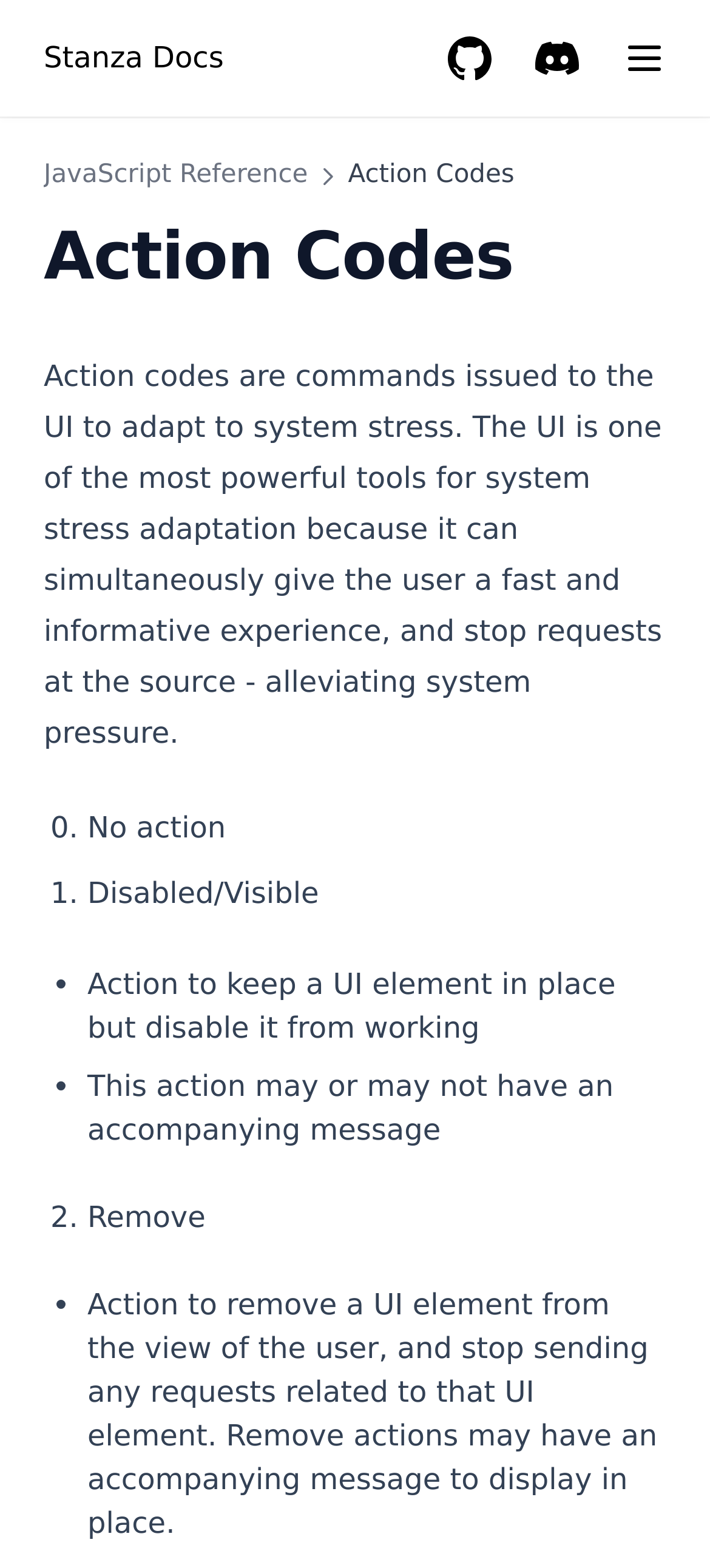What is the purpose of the Remove Action Code?
Using the information from the image, give a concise answer in one word or a short phrase.

Remove UI element